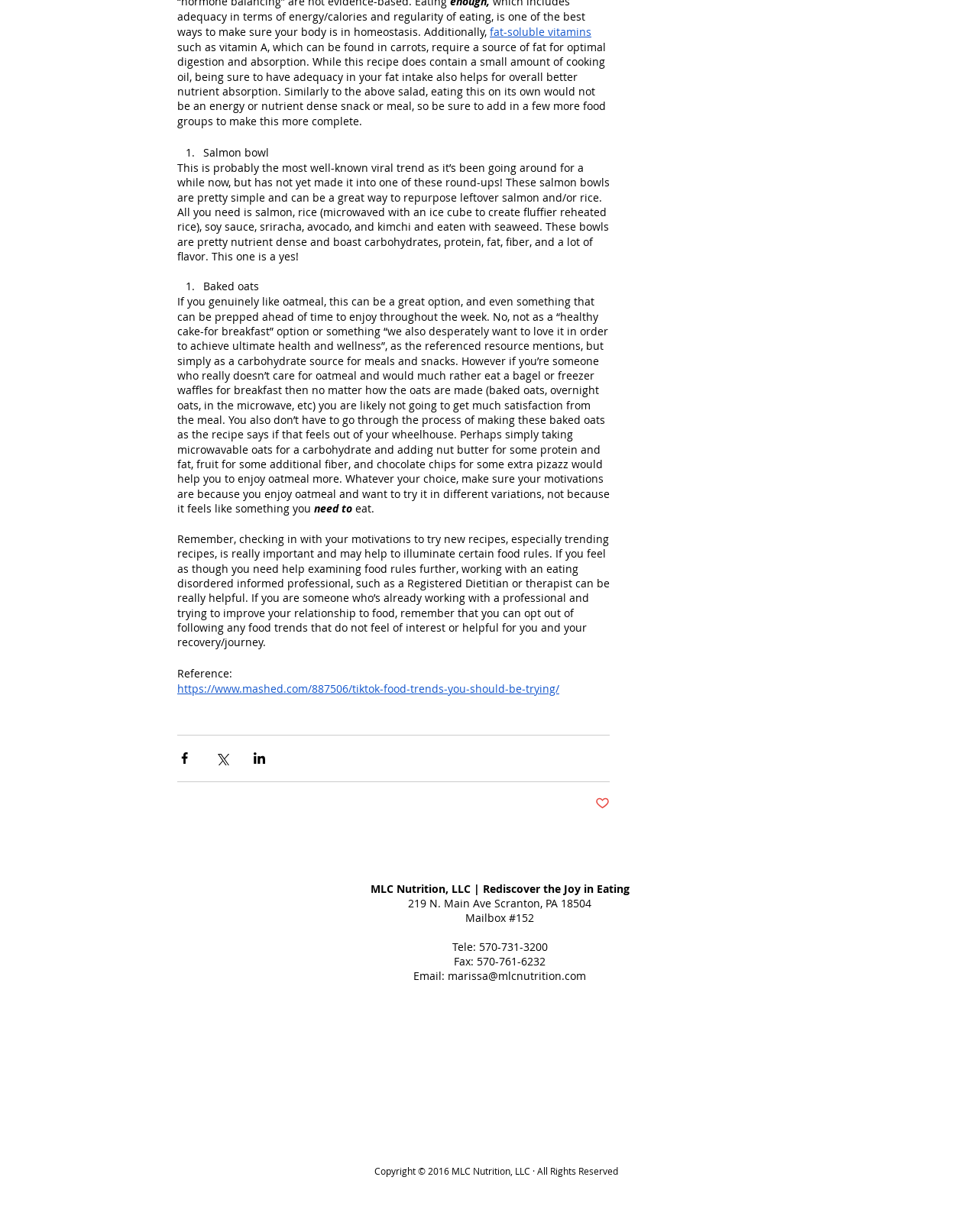Consider the image and give a detailed and elaborate answer to the question: 
What is the importance of checking motivations for trying new recipes?

The text emphasizes the importance of checking one's motivations for trying new recipes, especially trending recipes, as it may help to illuminate certain food rules and promote a healthier relationship with food.